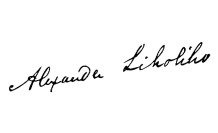Detail everything you observe in the image.

The image features a stylish and elegant signature that reads "Alexander Lihiliho." This artistic representation showcases fluid, cursive handwriting, emphasizing individuality and sophistication. The signature's graceful loops and strokes convey a sense of personal touch, suggesting a connection to creative or professional endeavors. Its presence likely contributes to a broader narrative or theme related to bespoke services in hospitality, potentially highlighting the personalized approach that the consultancy embodies.